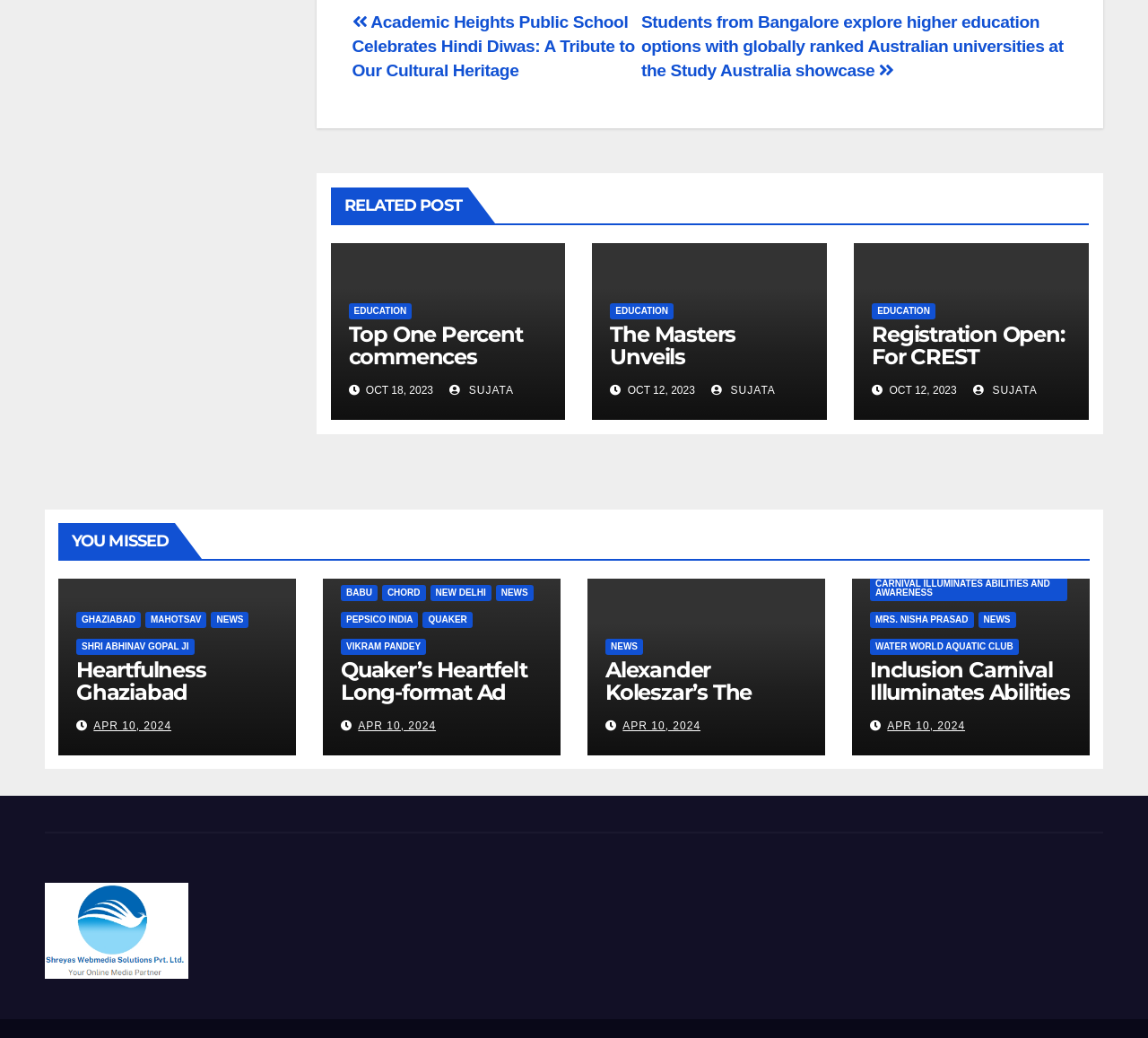Identify the bounding box coordinates of the clickable section necessary to follow the following instruction: "Click on 'Top One Percent commences Admissions for Exclusive GMAT Focused Edition Batch'". The coordinates should be presented as four float numbers from 0 to 1, i.e., [left, top, right, bottom].

[0.304, 0.309, 0.455, 0.442]